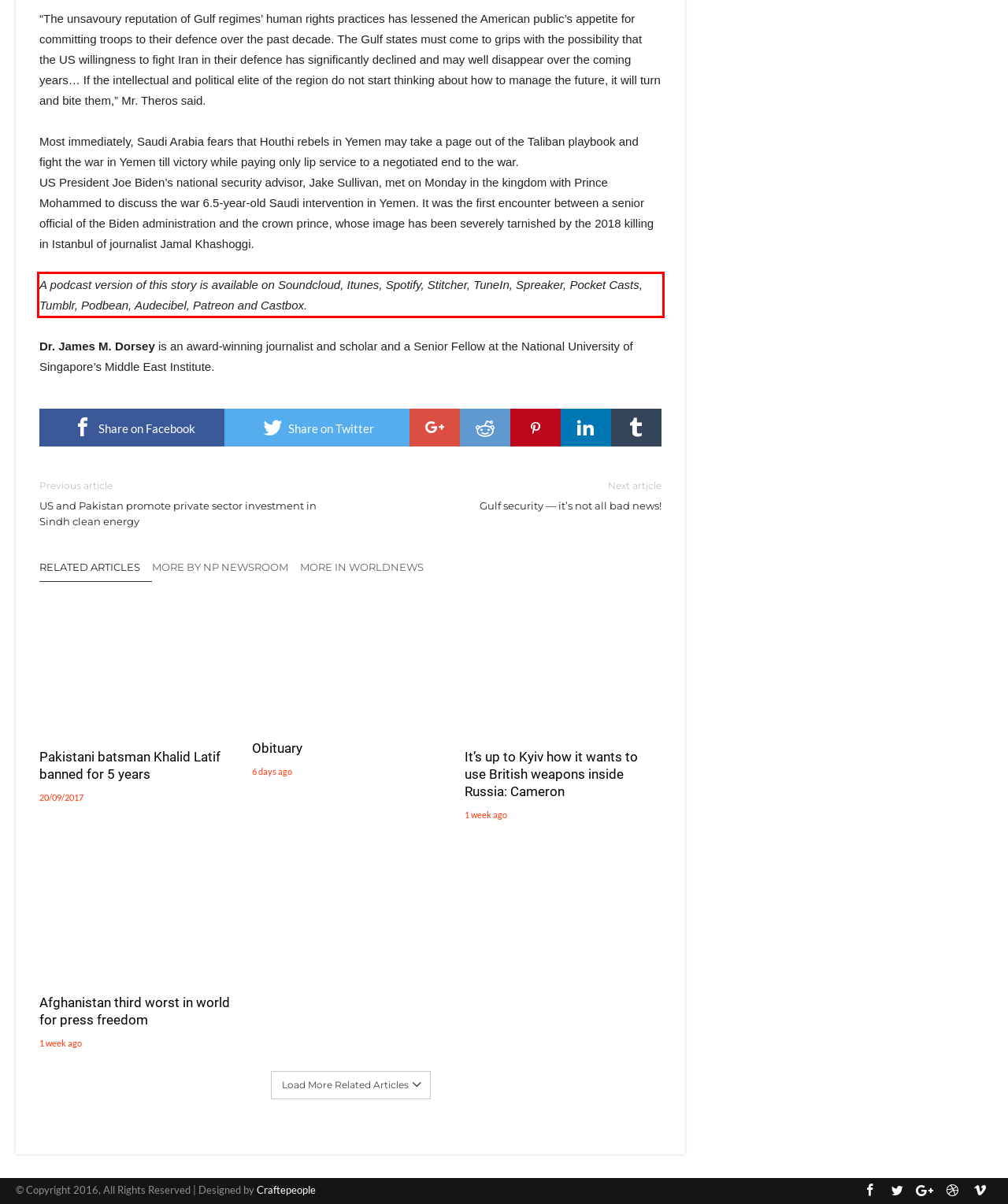Identify the red bounding box in the webpage screenshot and perform OCR to generate the text content enclosed.

A podcast version of this story is available on Soundcloud, Itunes, Spotify, Stitcher, TuneIn, Spreaker, Pocket Casts, Tumblr, Podbean, Audecibel, Patreon and Castbox.